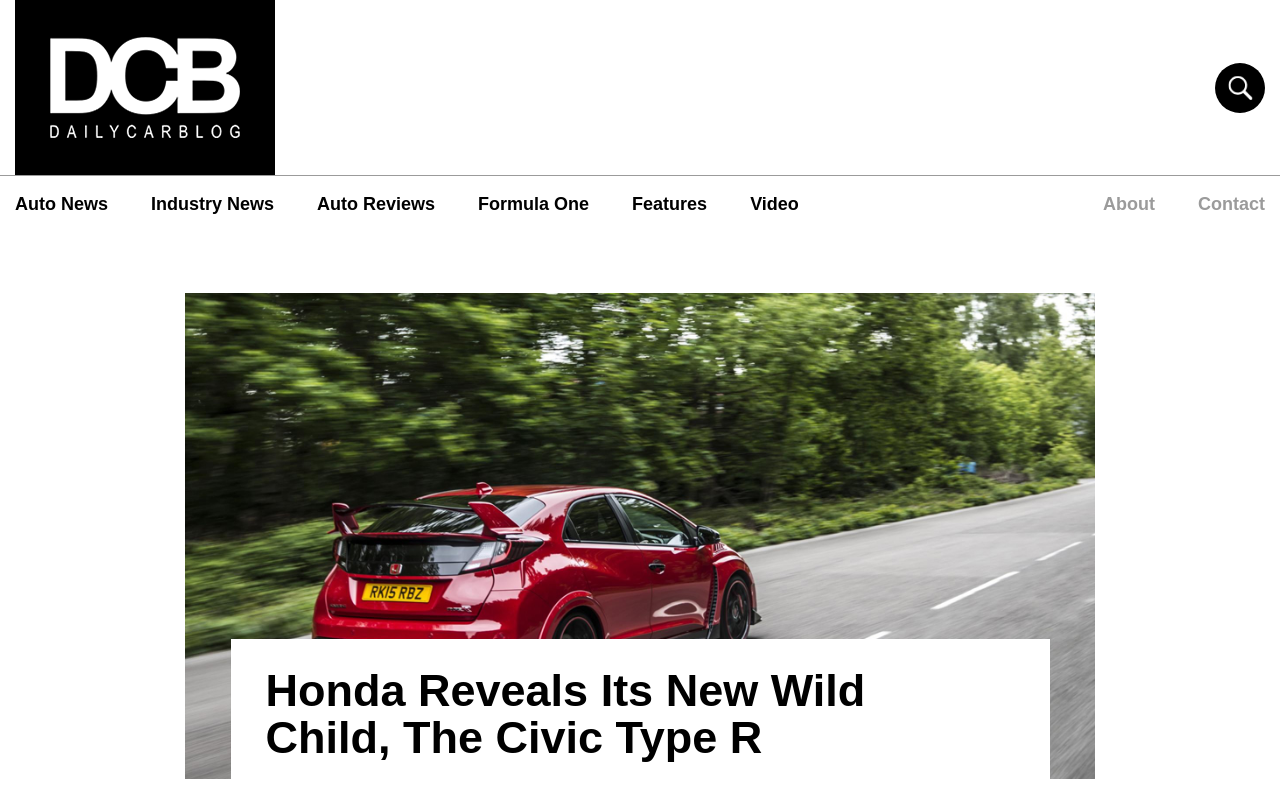Provide the bounding box coordinates for the area that should be clicked to complete the instruction: "go to Auto News".

[0.012, 0.242, 0.084, 0.276]